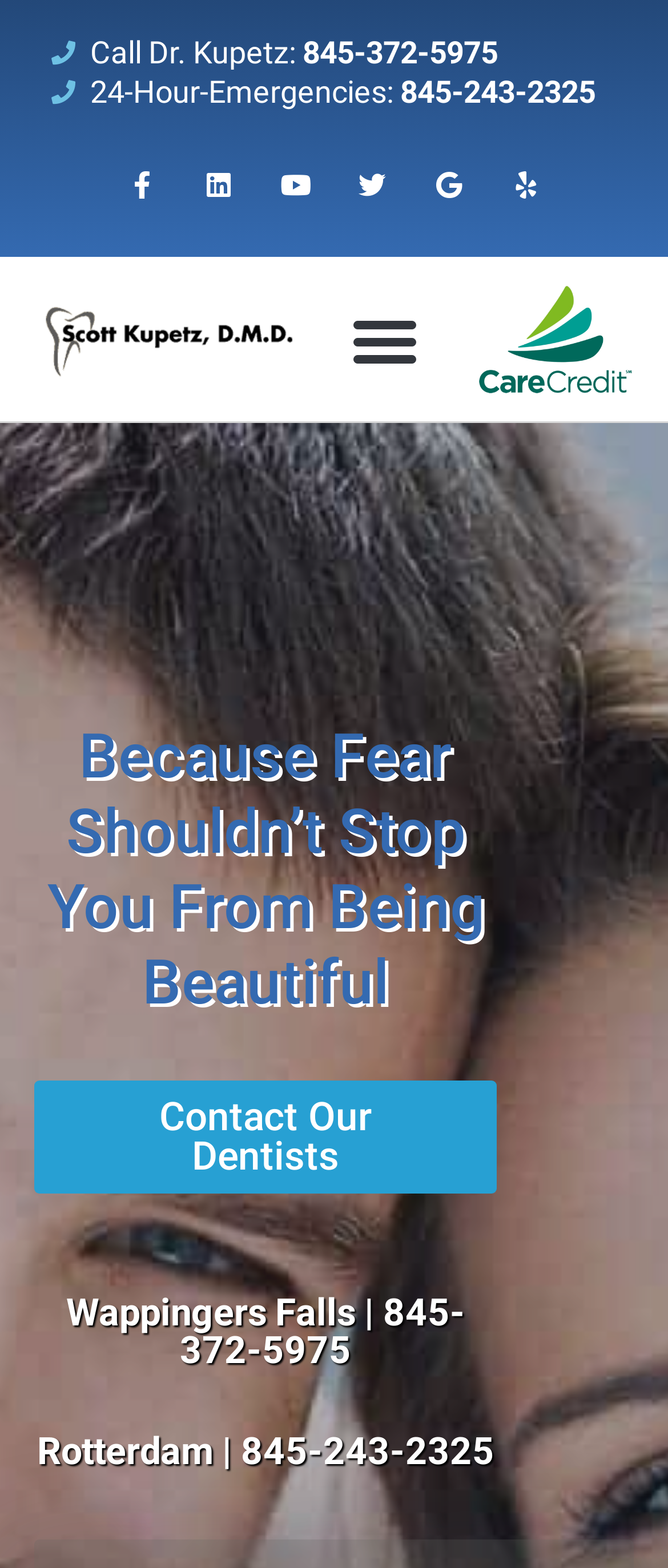What is the logo image above the menu toggle button?
Please answer the question with as much detail and depth as you can.

I found the logo image by looking at the image element with a bounding box coordinate of [0.051, 0.189, 0.455, 0.246] which is above the menu toggle button with a bounding box coordinate of [0.499, 0.185, 0.653, 0.25].